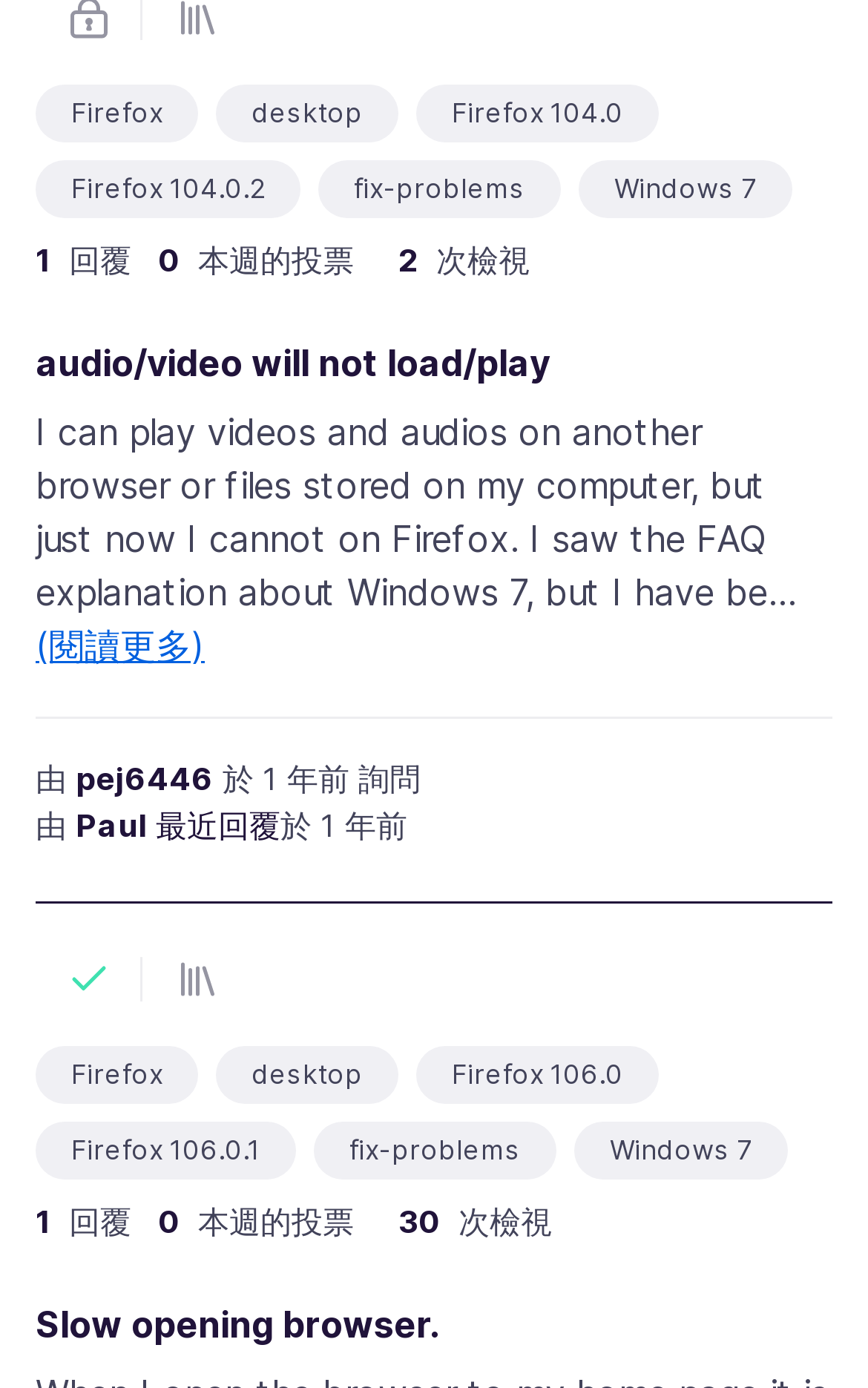Pinpoint the bounding box coordinates of the element you need to click to execute the following instruction: "View the post by pej6446". The bounding box should be represented by four float numbers between 0 and 1, in the format [left, top, right, bottom].

[0.087, 0.546, 0.246, 0.574]